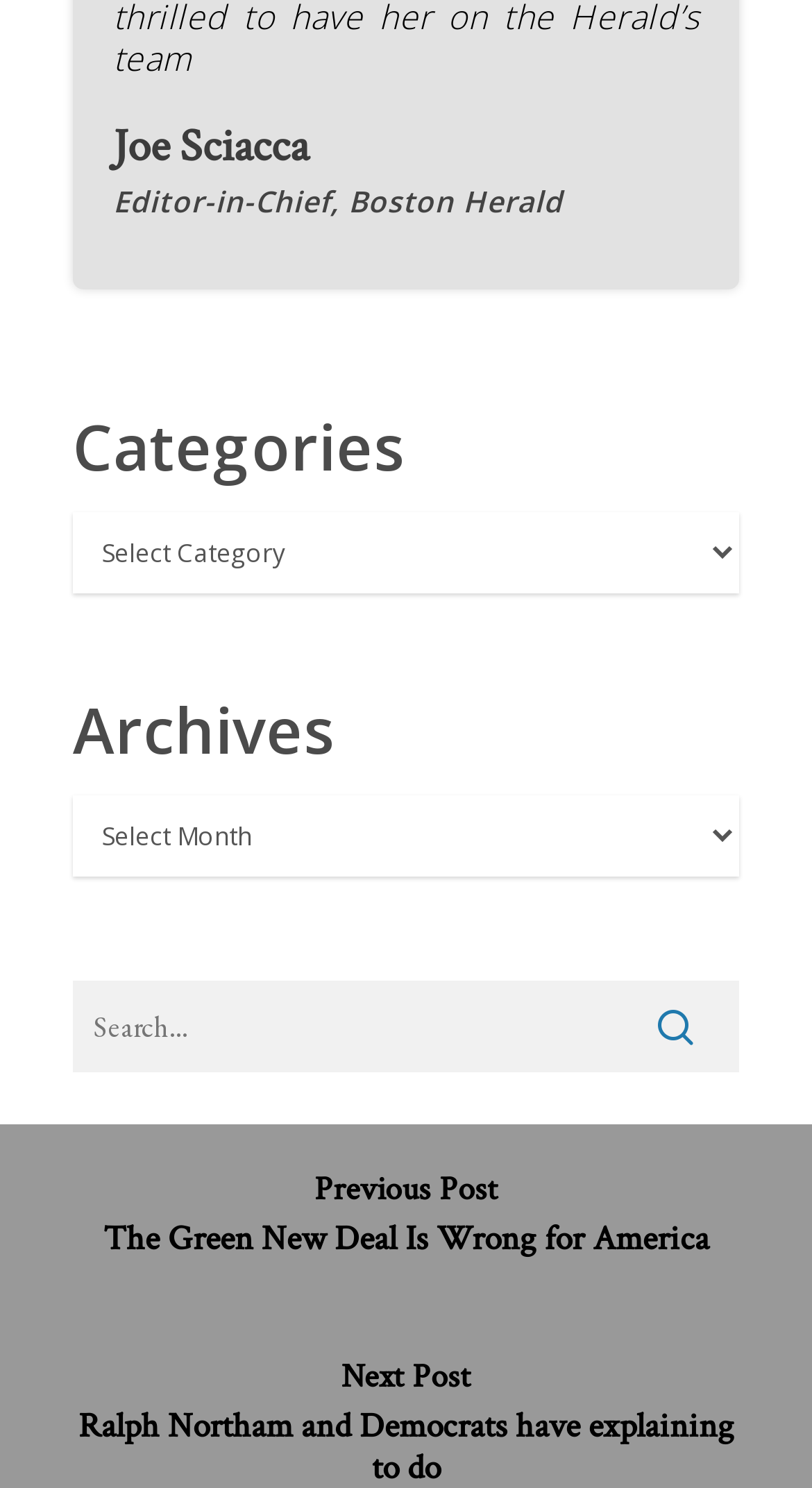Respond to the following query with just one word or a short phrase: 
What is the purpose of the textbox?

Search for